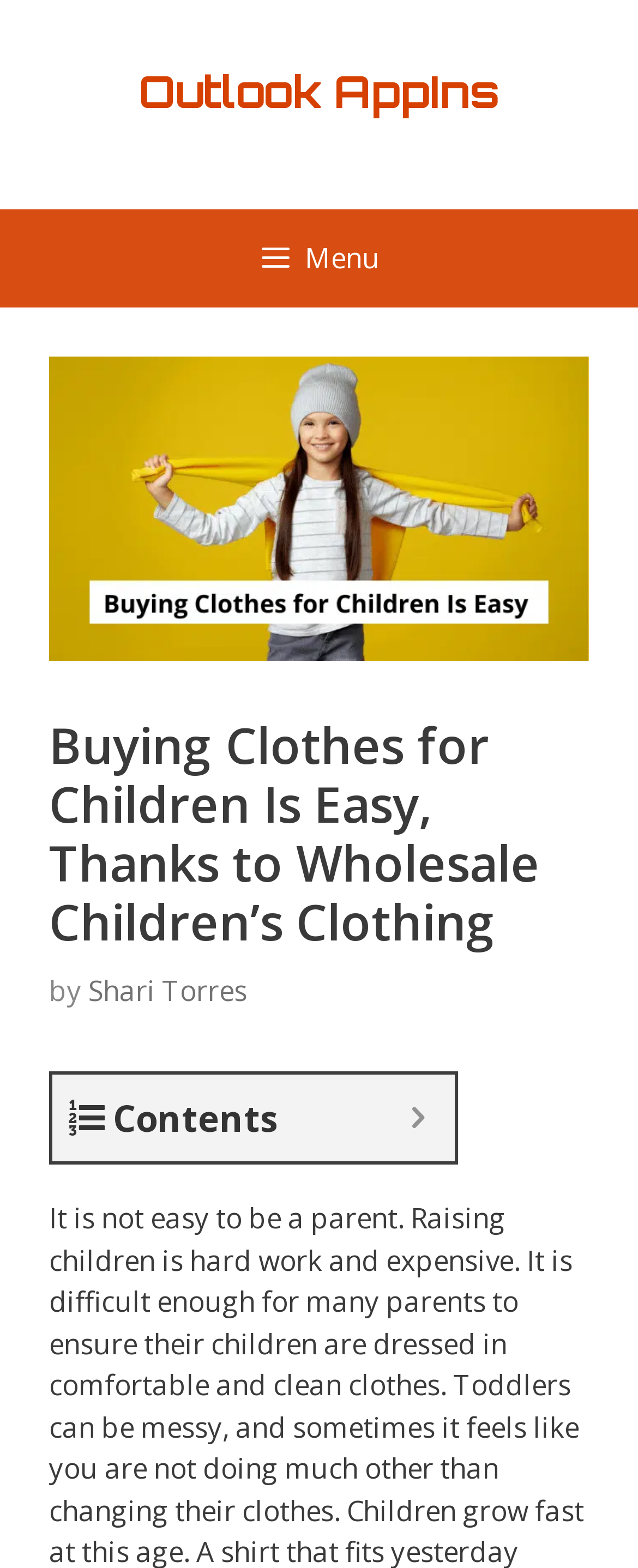From the element description: "parent_node: Contents aria-label="Expand or collapse"", extract the bounding box coordinates of the UI element. The coordinates should be expressed as four float numbers between 0 and 1, in the order [left, top, right, bottom].

[0.623, 0.696, 0.687, 0.73]